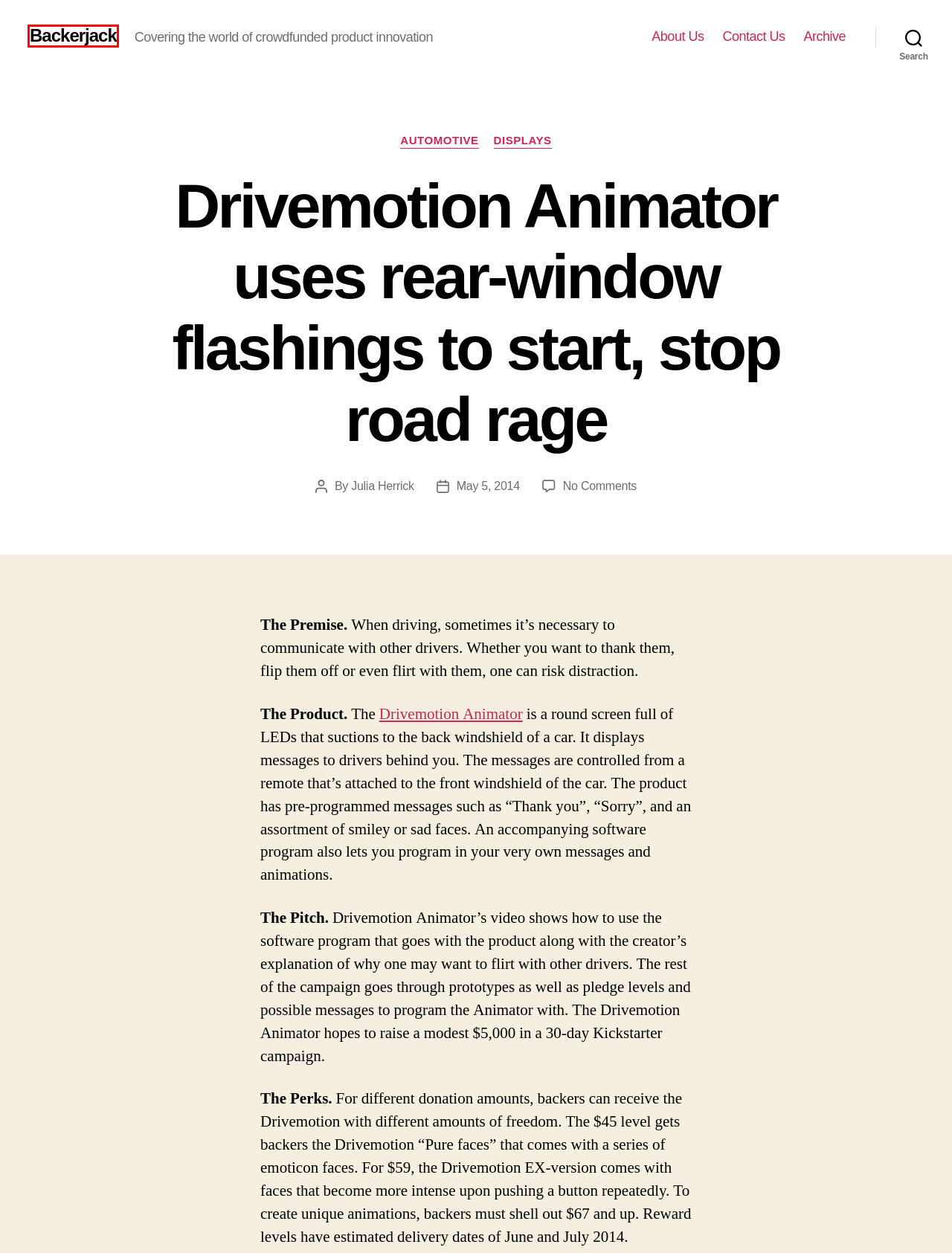You are given a screenshot of a webpage with a red rectangle bounding box around a UI element. Select the webpage description that best matches the new webpage after clicking the element in the bounding box. Here are the candidates:
A. Backerjack – Covering the world of crowdfunded product innovation
B. Julia Herrick – Backerjack
C. Automotive – Backerjack
D. Archive – Backerjack
E. Displays – Backerjack
F. About Us – Backerjack
G. Drivemotion Animator (Suspended) by Drivemotion co. — Kickstarter
H. Contact Us – Backerjack

A